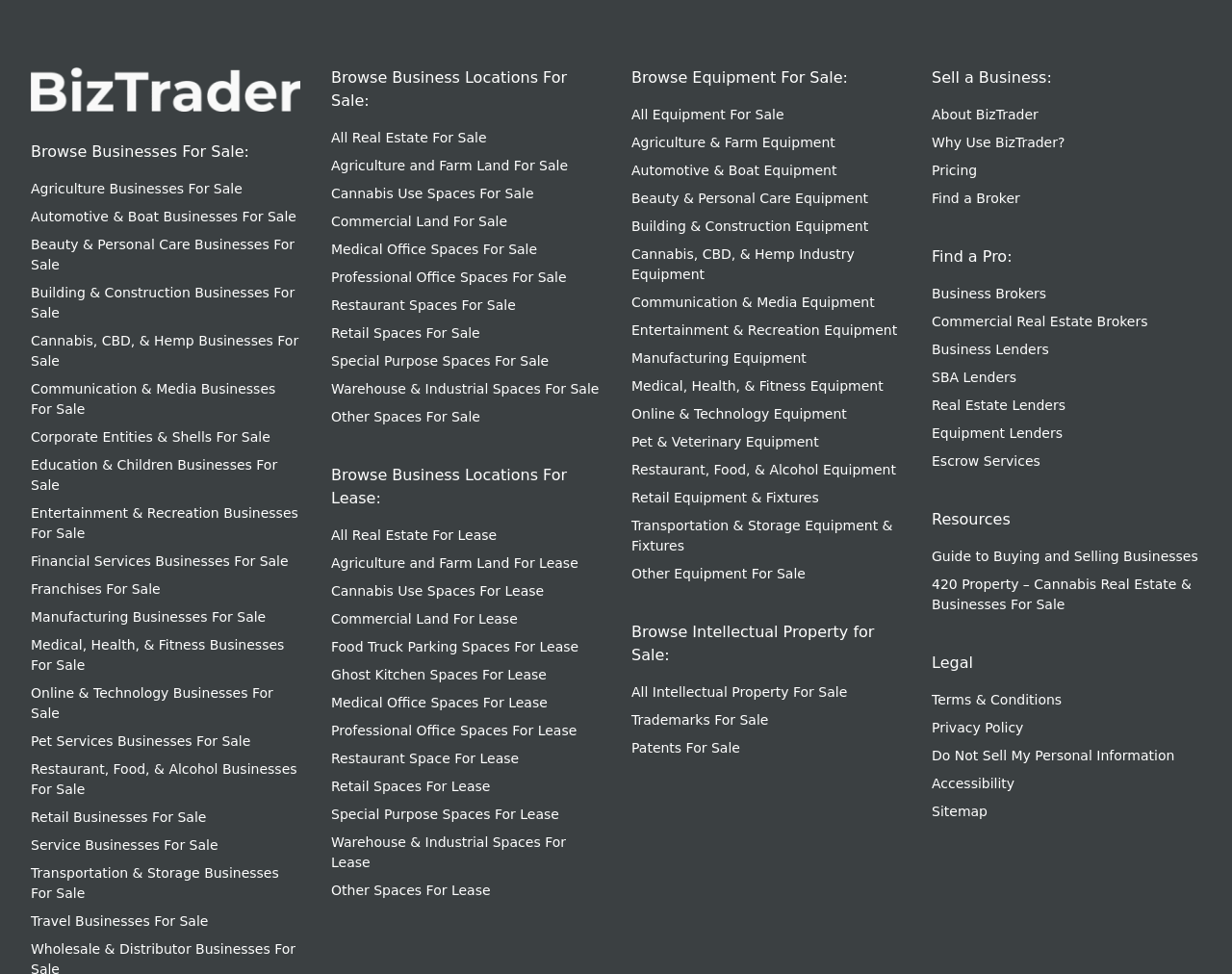Please predict the bounding box coordinates of the element's region where a click is necessary to complete the following instruction: "Browse Agriculture Businesses For Sale". The coordinates should be represented by four float numbers between 0 and 1, i.e., [left, top, right, bottom].

[0.025, 0.185, 0.197, 0.201]